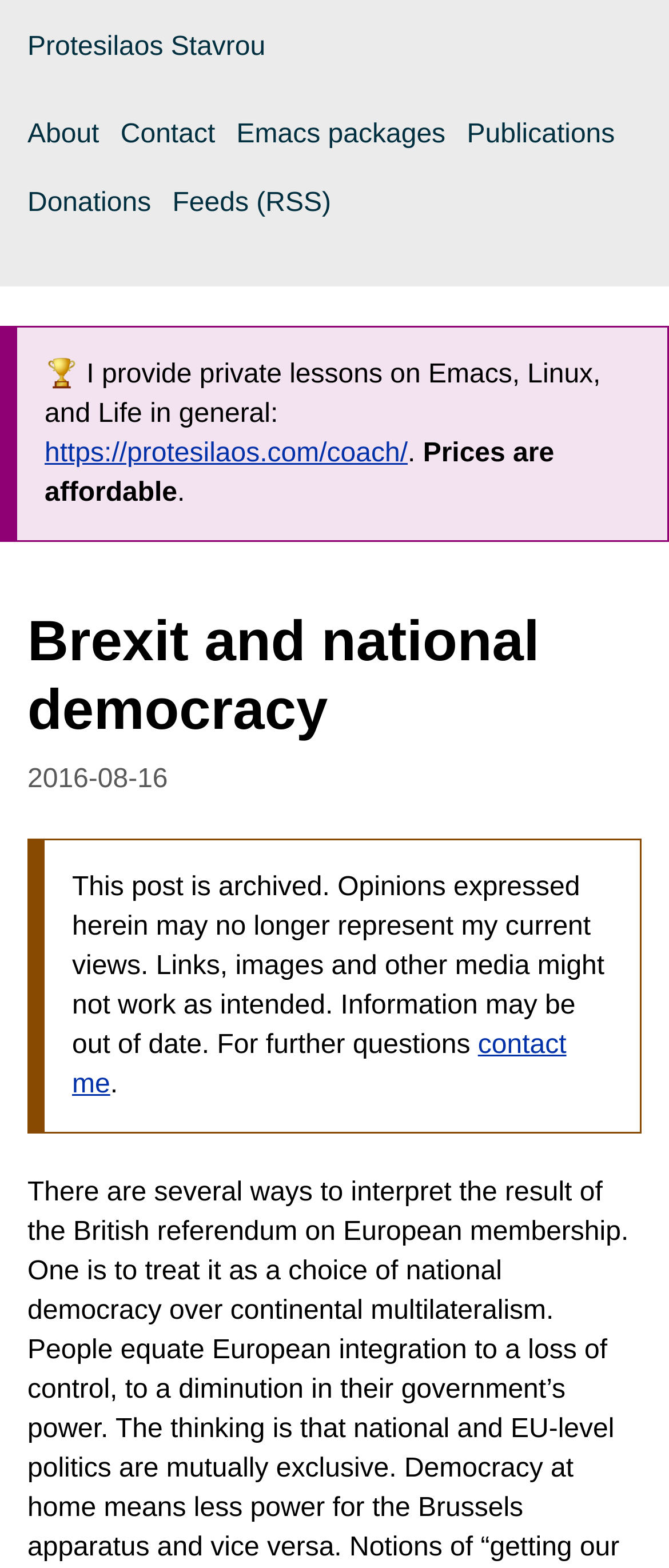What is the date of the post?
Please look at the screenshot and answer in one word or a short phrase.

2016-08-16